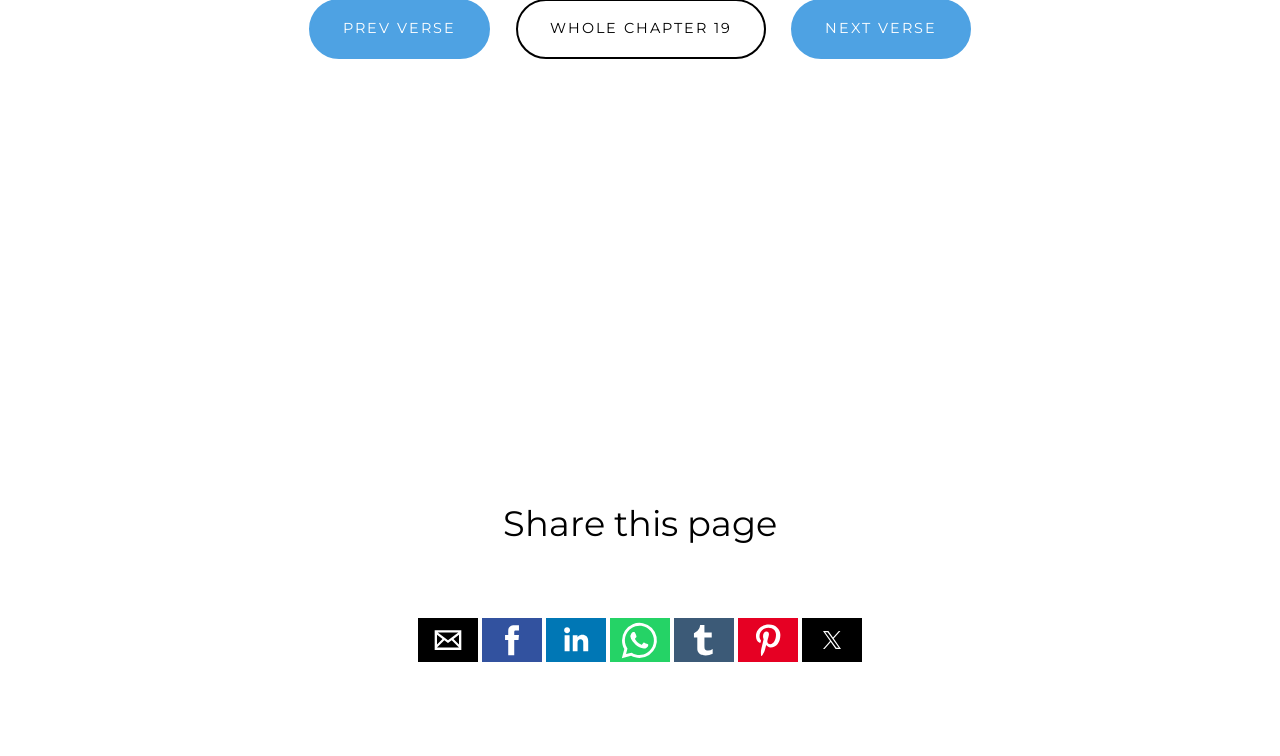Find the bounding box coordinates of the clickable area required to complete the following action: "Share this page by whatsapp".

[0.477, 0.817, 0.523, 0.875]